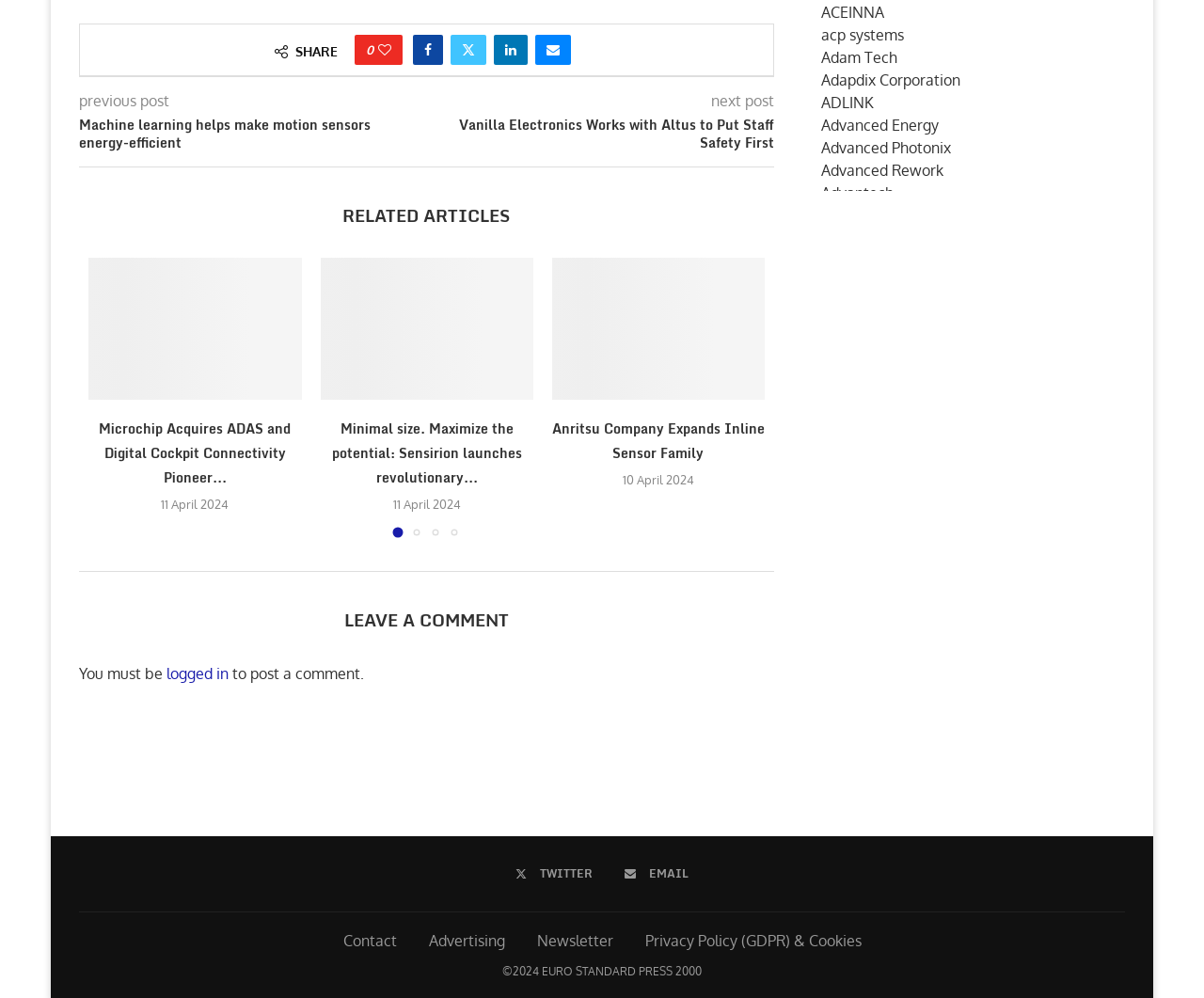How many share options are available?
Answer with a single word or short phrase according to what you see in the image.

6